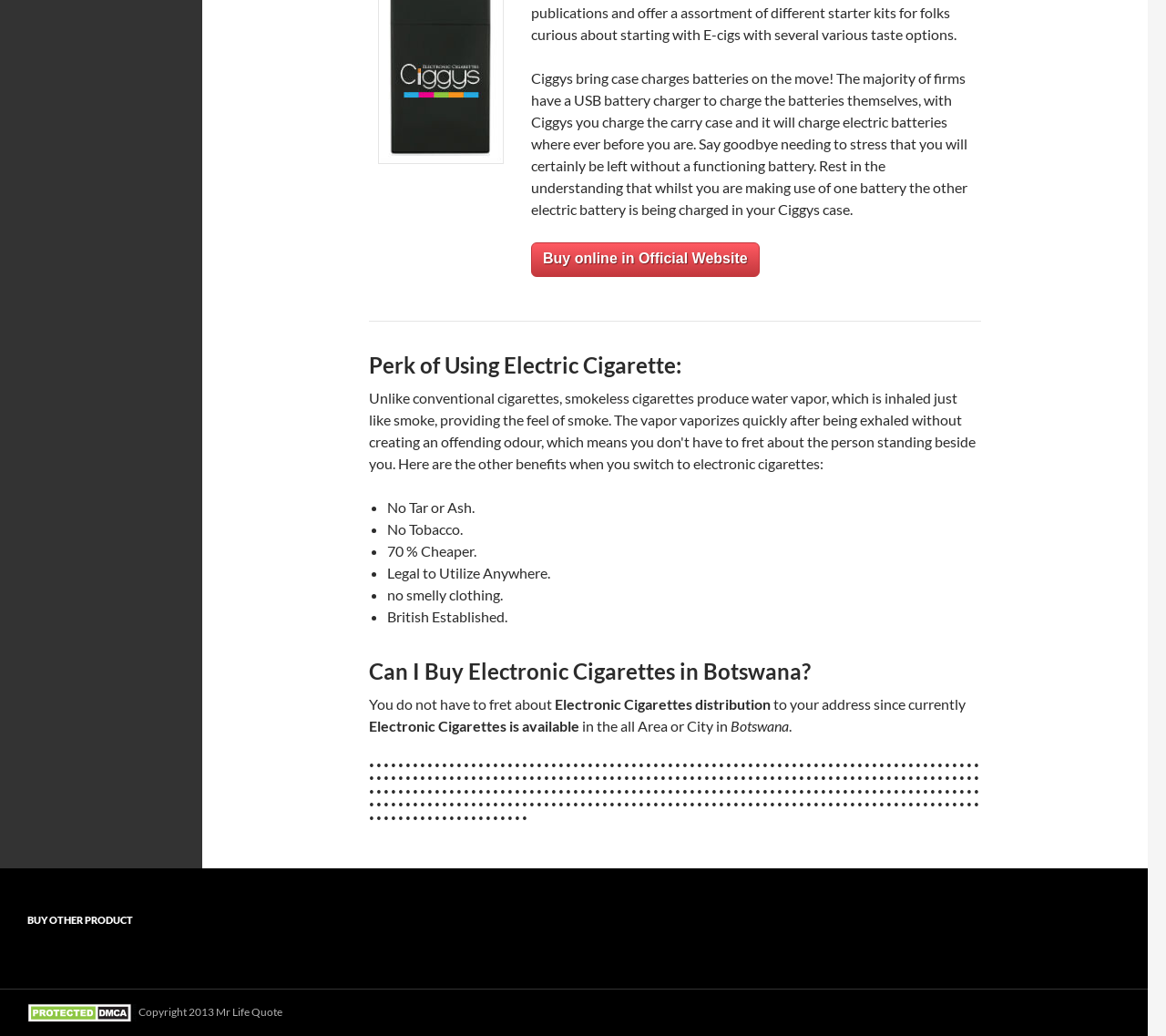What is the advantage of electronic cigarettes over traditional cigarettes?
Please provide a single word or phrase based on the screenshot.

70% cheaper